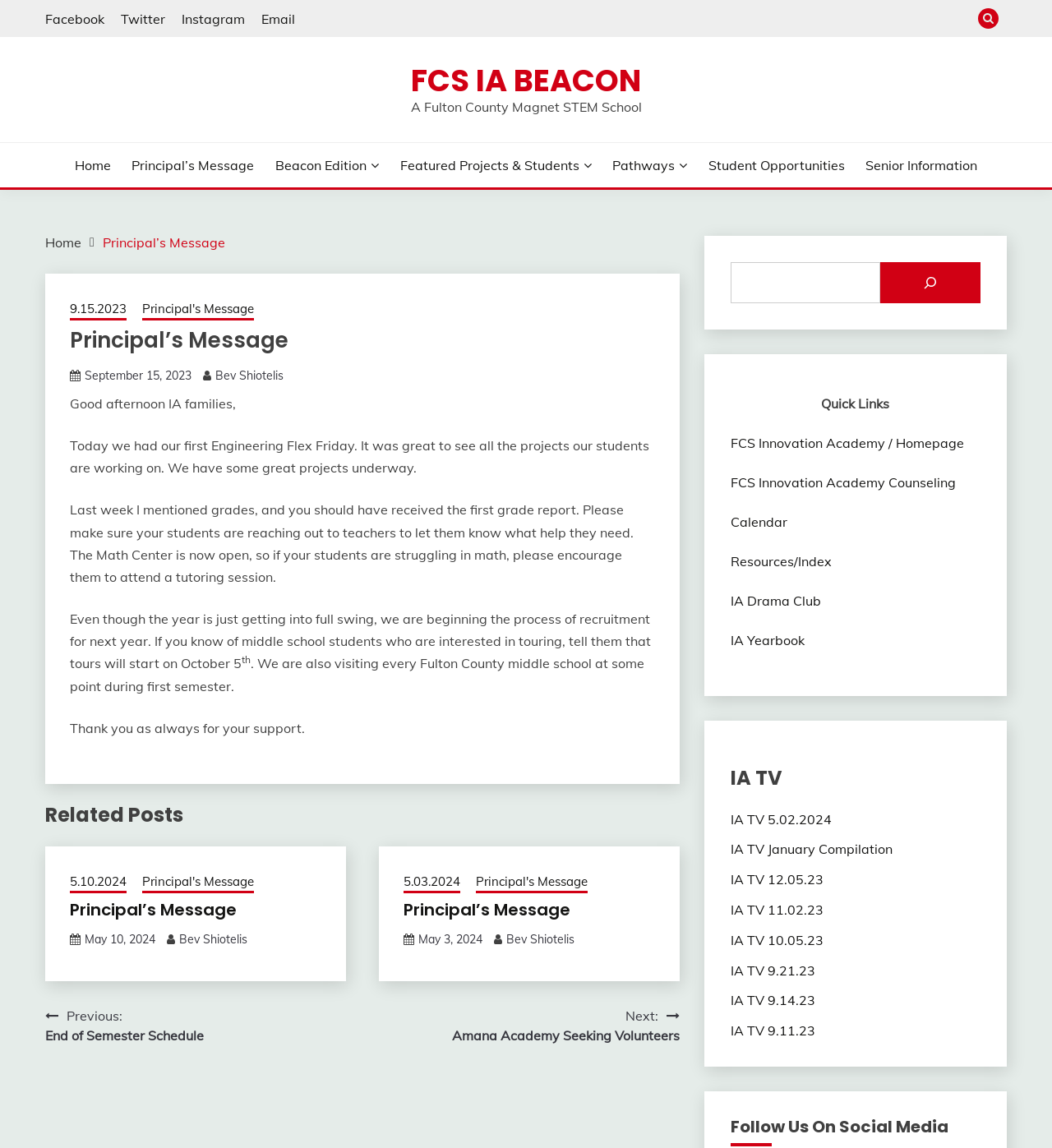Please locate the bounding box coordinates of the element that should be clicked to complete the given instruction: "Go to Principal’s Message page".

[0.125, 0.135, 0.242, 0.152]